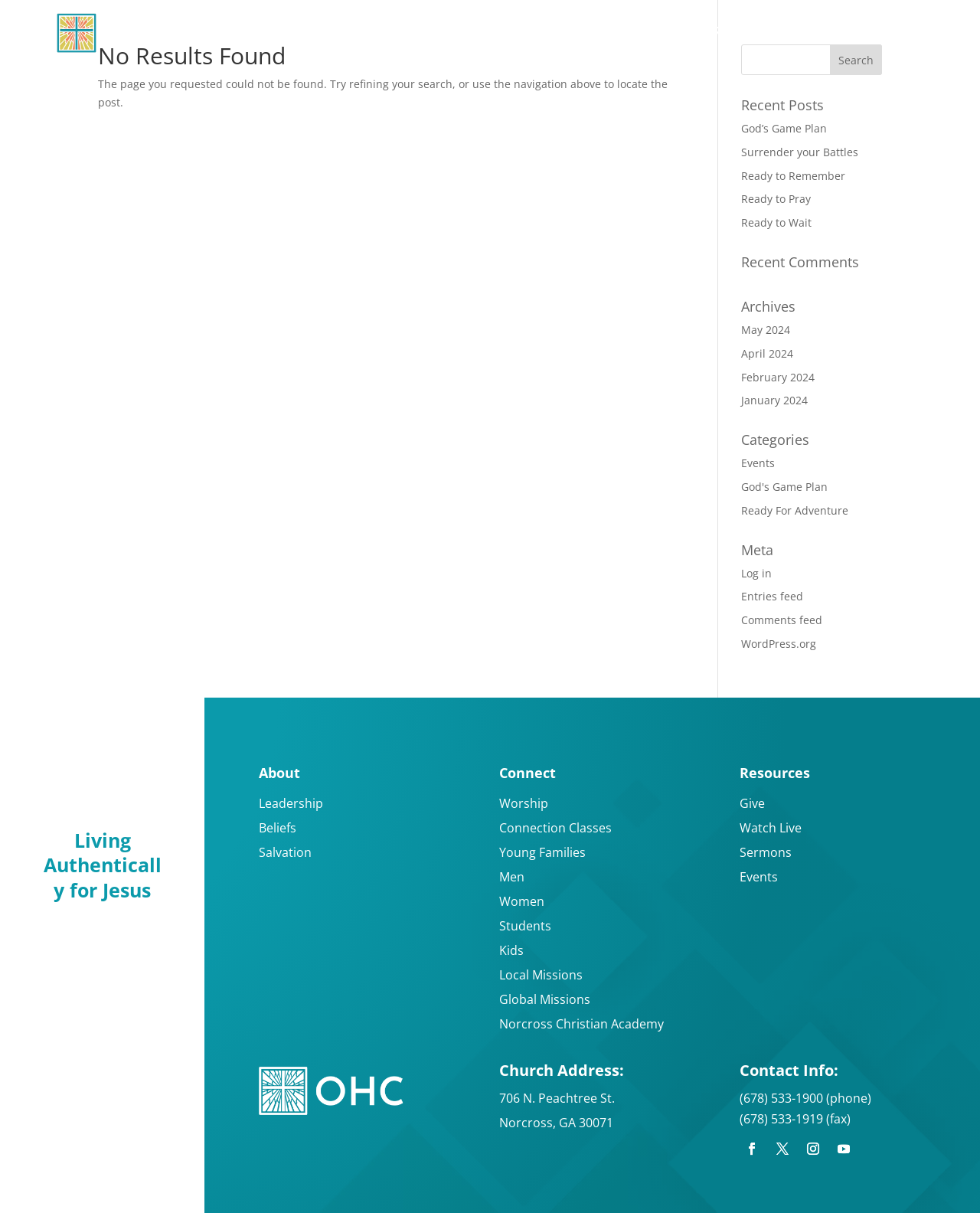How can I contact the church?
Please provide a single word or phrase as the answer based on the screenshot.

By phone or fax